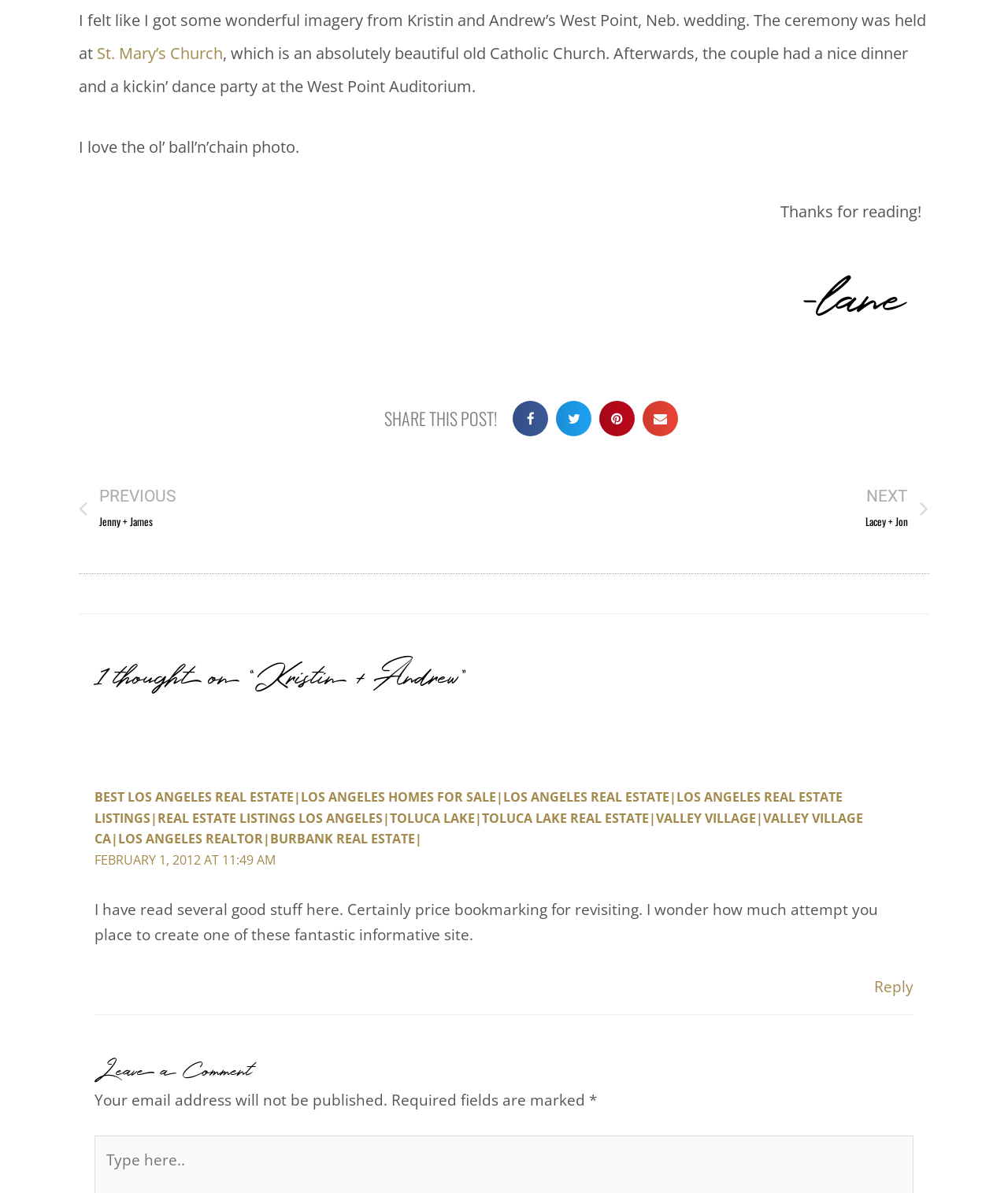Specify the bounding box coordinates for the region that must be clicked to perform the given instruction: "Share on facebook".

[0.509, 0.336, 0.544, 0.365]